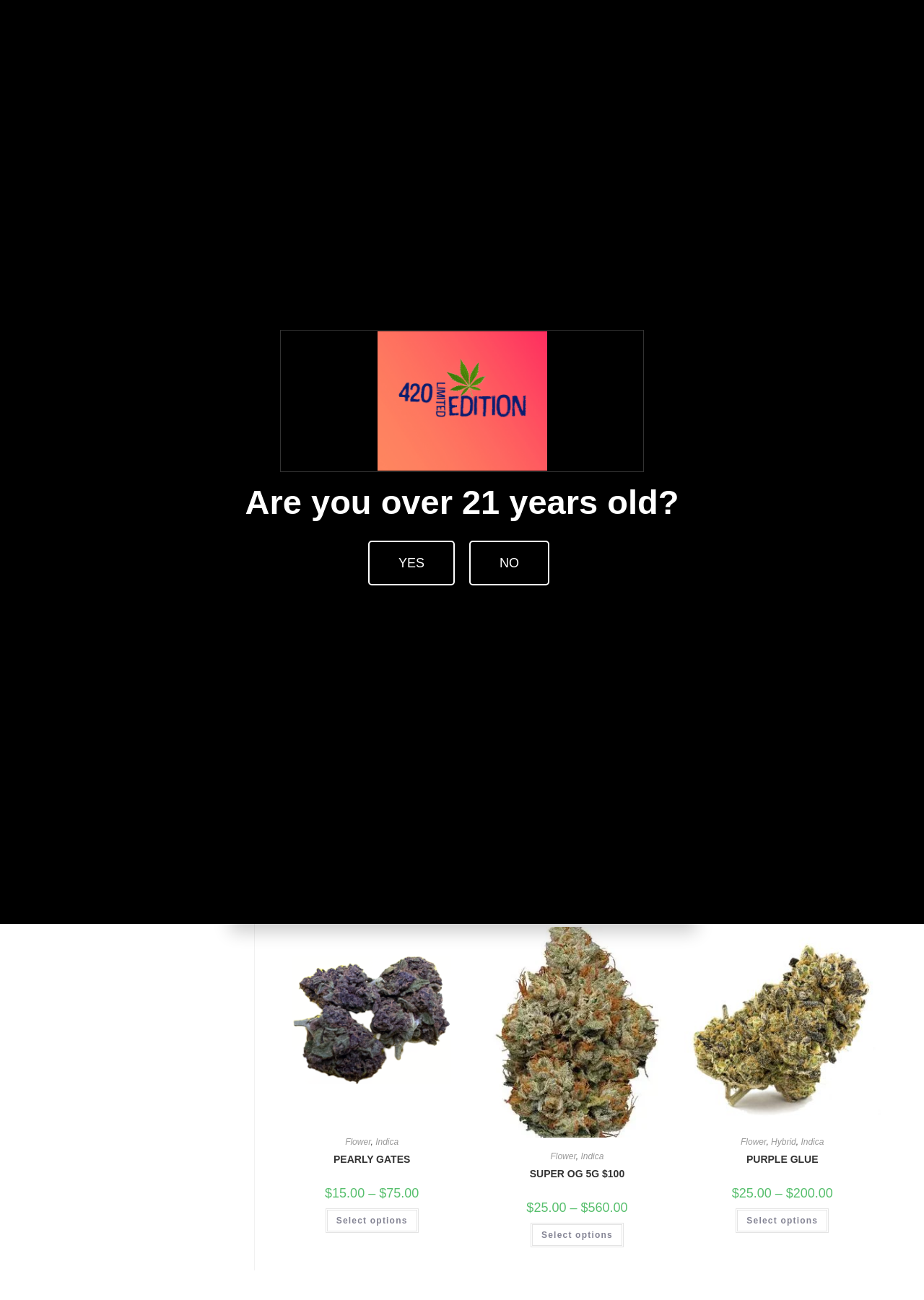What is the price of the product 'WCC – LEMON OG 14g (39%THC)'?
Carefully examine the image and provide a detailed answer to the question.

I found the price of the product by looking at the product description section, where it says '$120.00' next to the 'ADD TO CART' button.